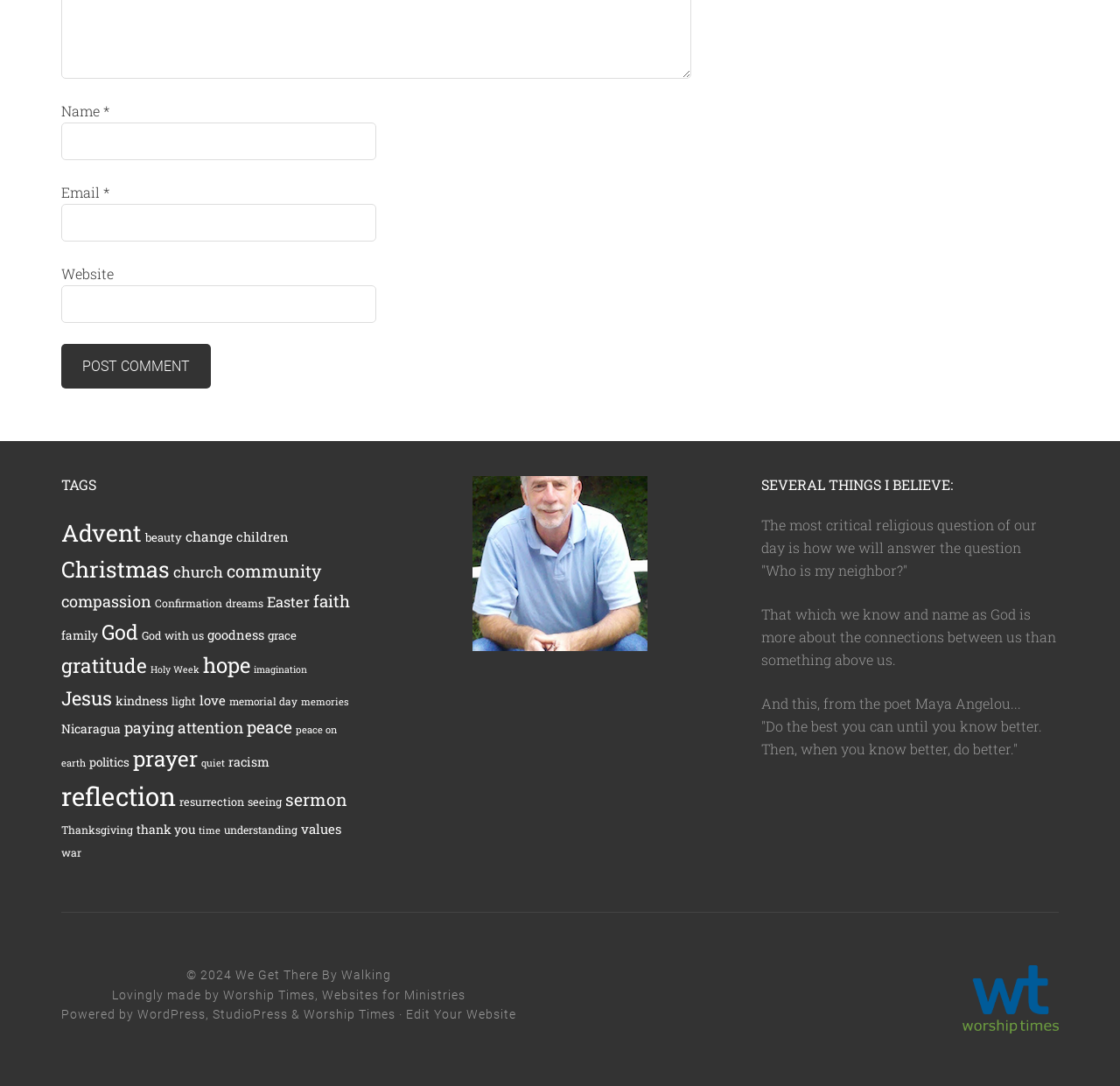Locate the bounding box coordinates of the area that needs to be clicked to fulfill the following instruction: "Edit your website". The coordinates should be in the format of four float numbers between 0 and 1, namely [left, top, right, bottom].

[0.362, 0.928, 0.461, 0.941]